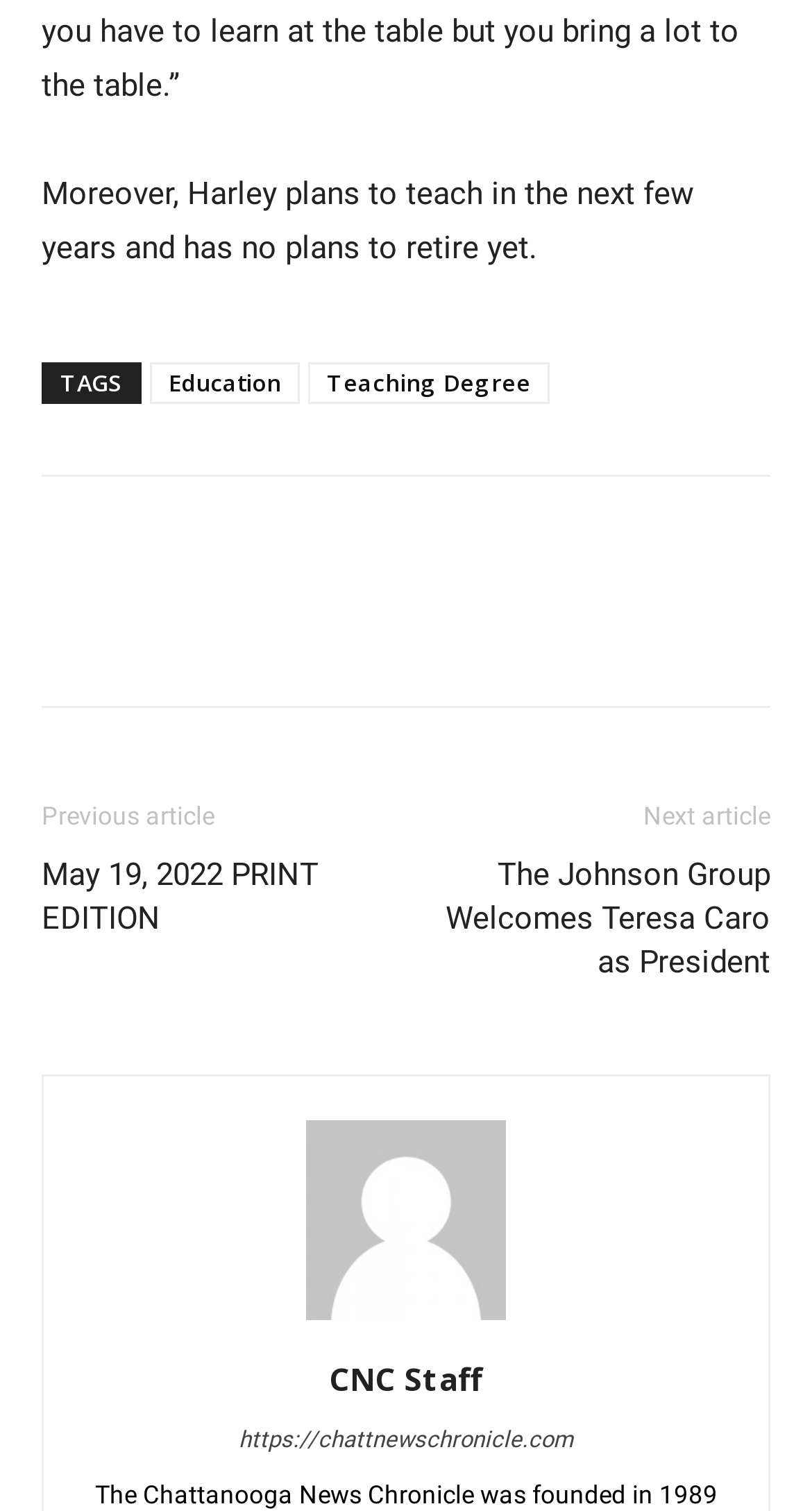Please identify the coordinates of the bounding box that should be clicked to fulfill this instruction: "Click on the 'Education' link".

[0.185, 0.24, 0.369, 0.268]